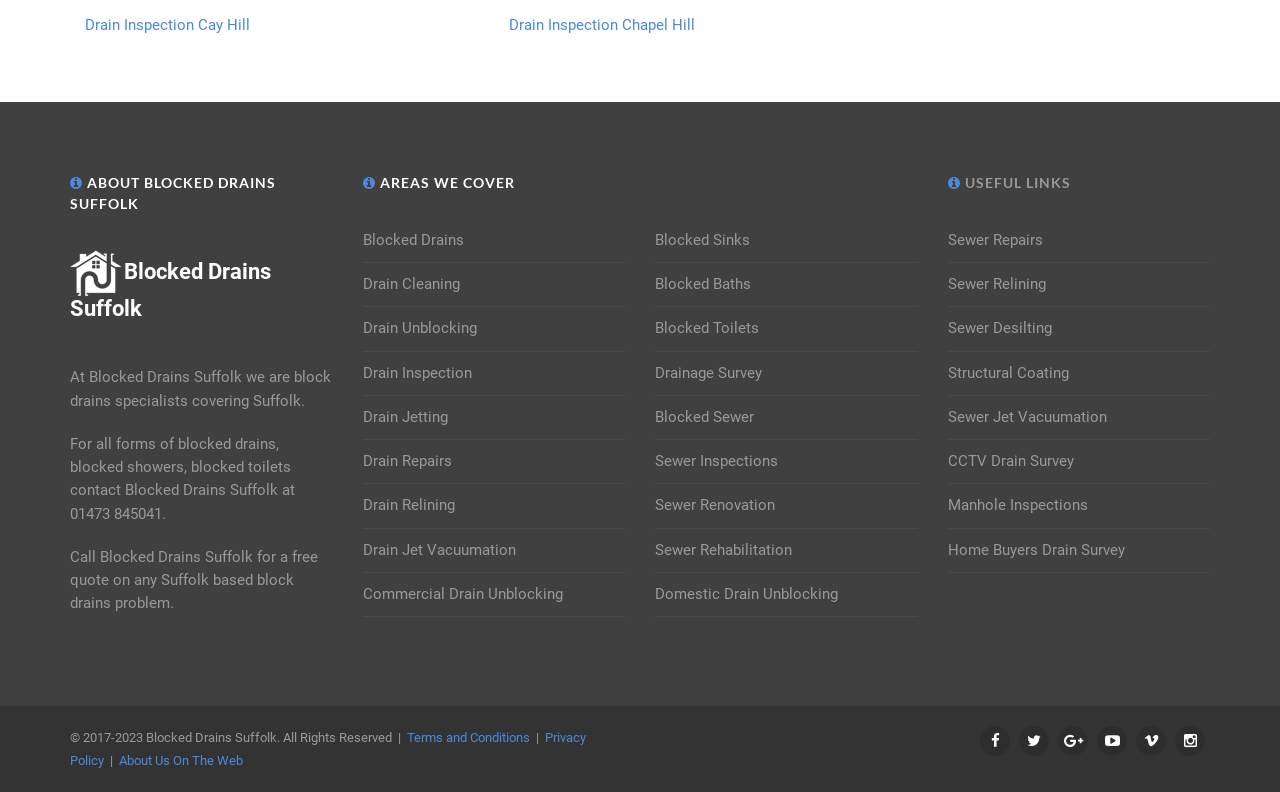What areas does the company cover?
Based on the screenshot, give a detailed explanation to answer the question.

The company covers Suffolk, as mentioned in the text 'At Blocked Drains Suffolk we are block drains specialists covering Suffolk.' and in the link 'Drain Inspection Cay Hill' and 'Drain Inspection Chapel Hill'.